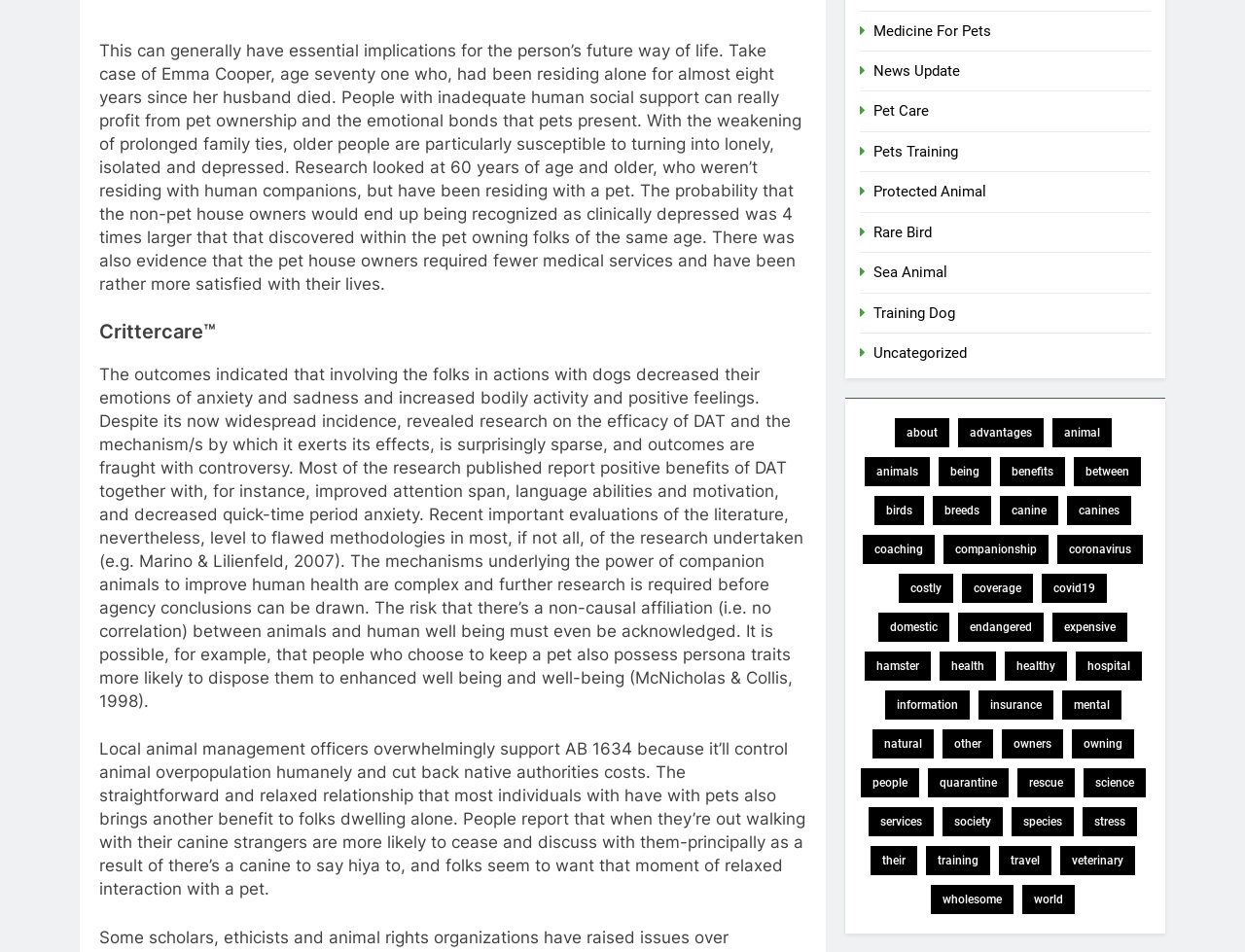Could you indicate the bounding box coordinates of the region to click in order to complete this instruction: "Discover 'health' benefits of pets".

[0.754, 0.685, 0.8, 0.715]